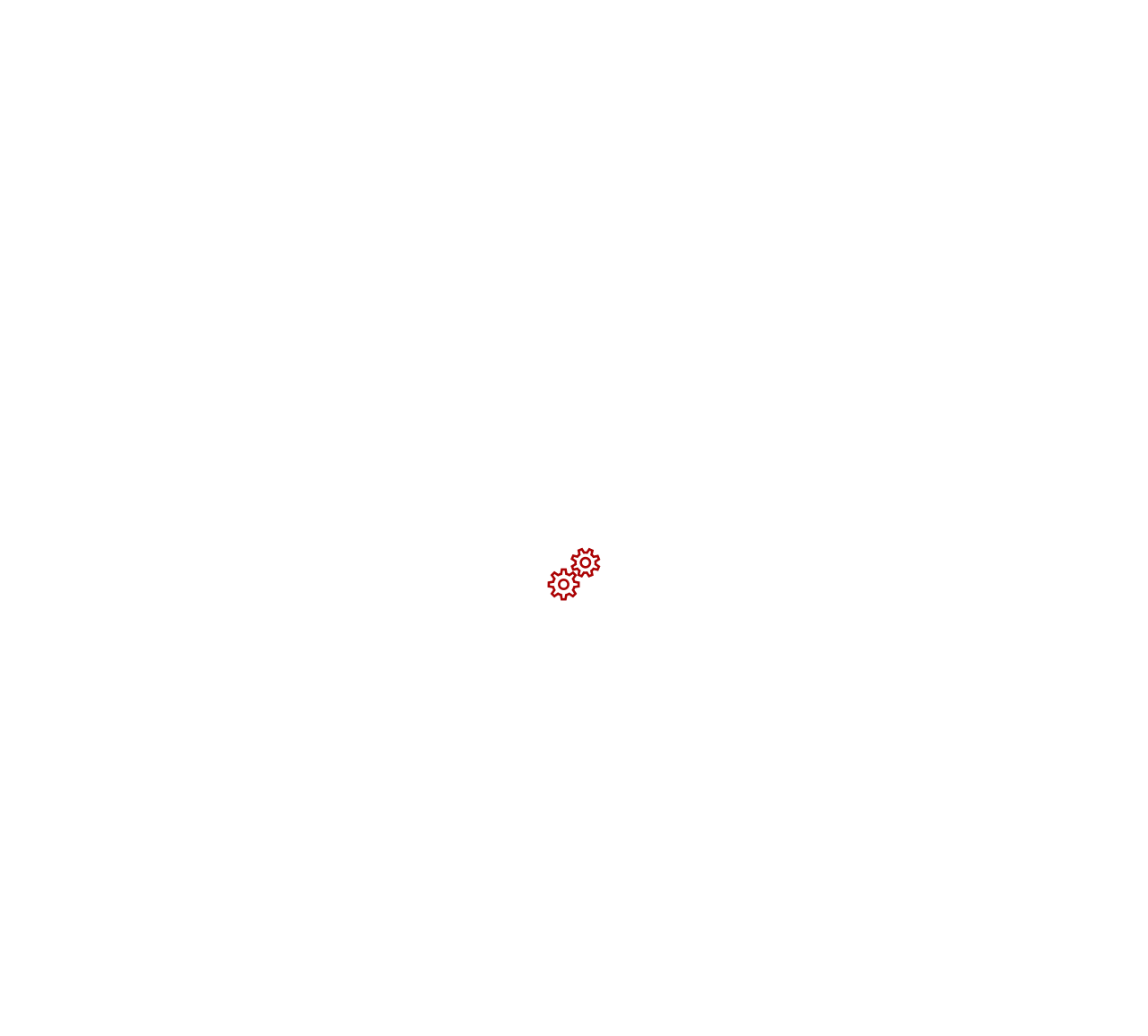Identify the bounding box coordinates of the clickable region to carry out the given instruction: "View Bria Digos Home".

[0.724, 0.607, 0.938, 0.784]